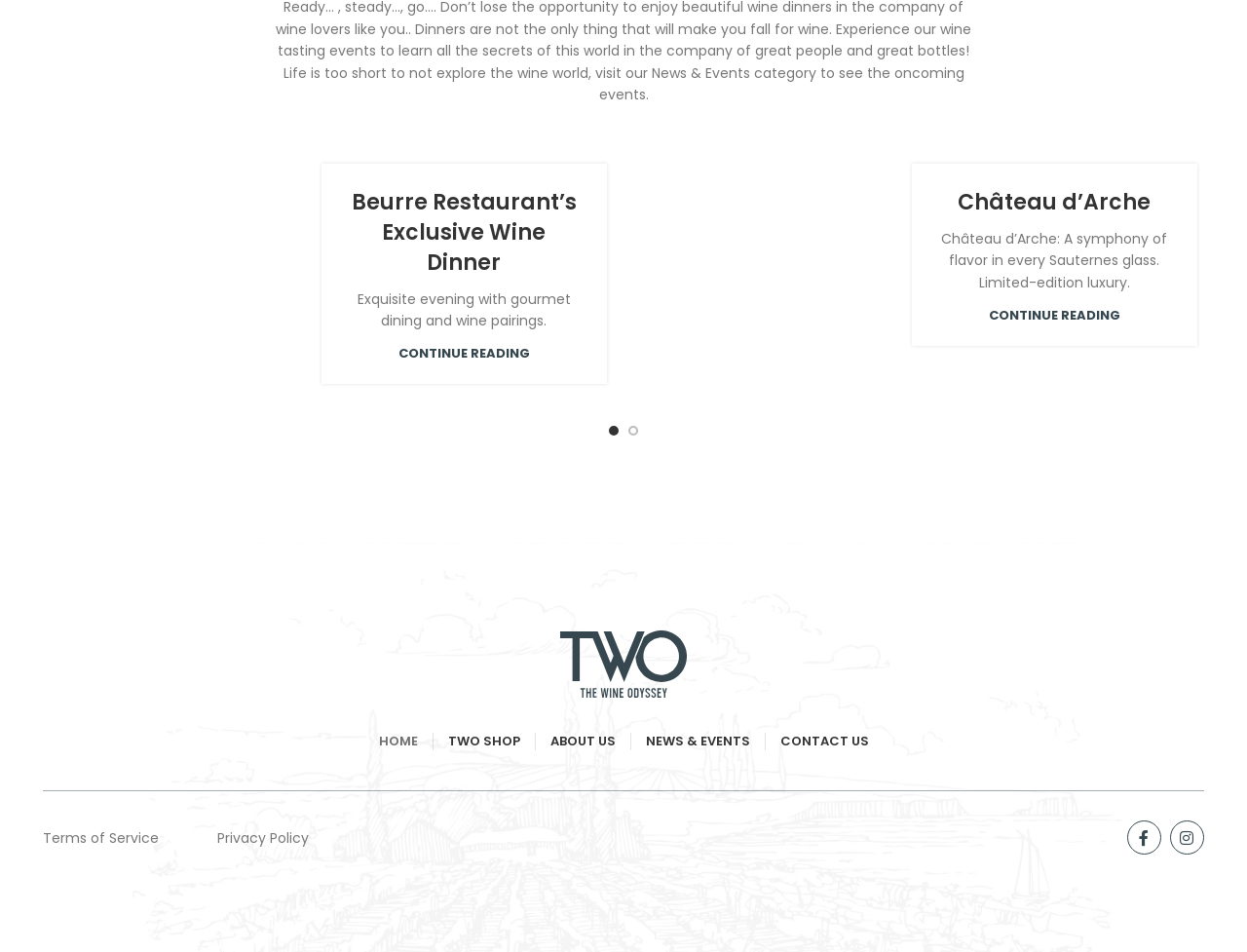Please locate the bounding box coordinates of the element that should be clicked to achieve the given instruction: "Visit the TWO SHOP".

[0.359, 0.758, 0.417, 0.799]